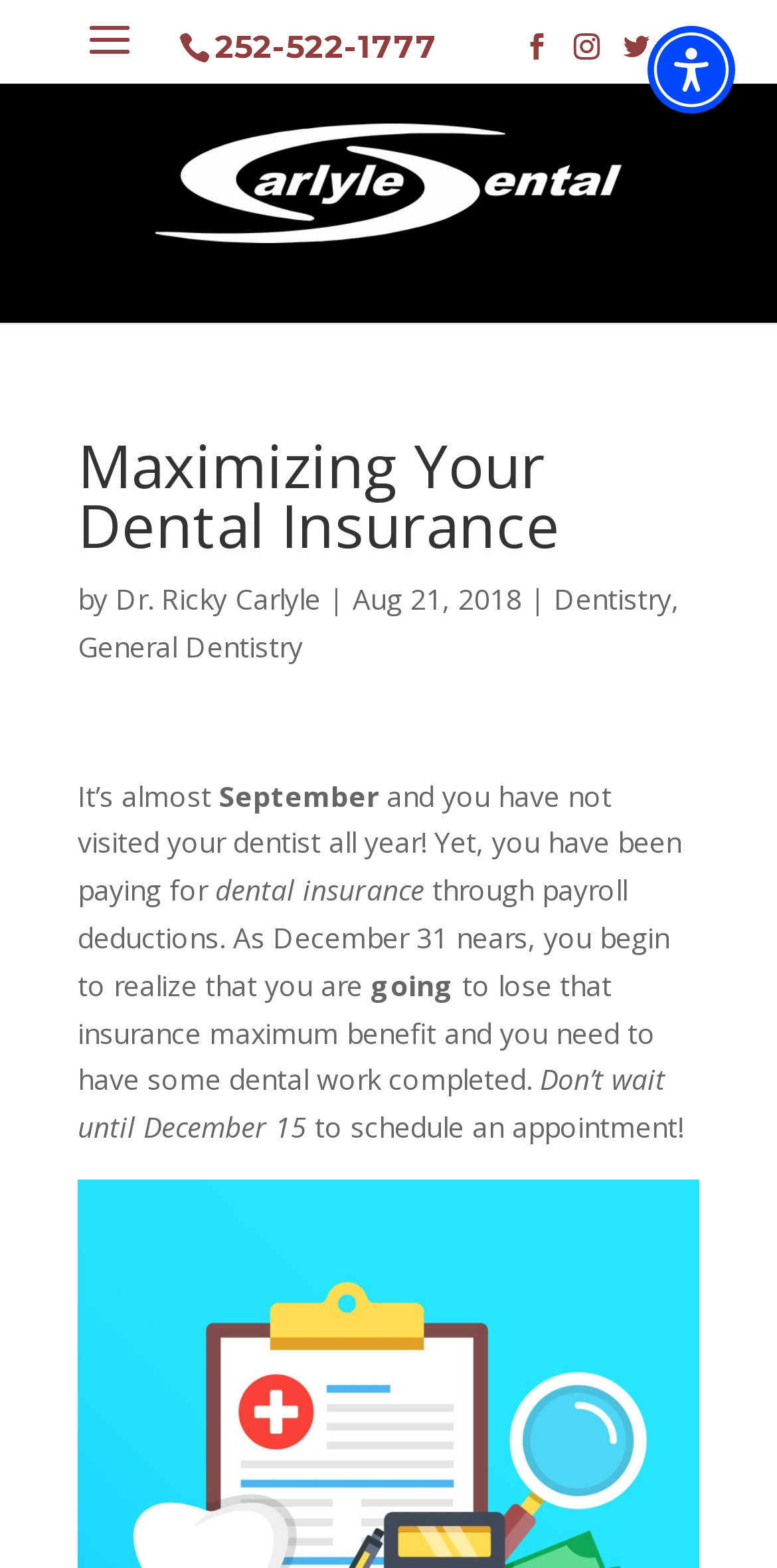What is the purpose of the article about maximizing dental insurance?
Based on the image, provide your answer in one word or phrase.

To encourage readers to use their dental insurance benefits